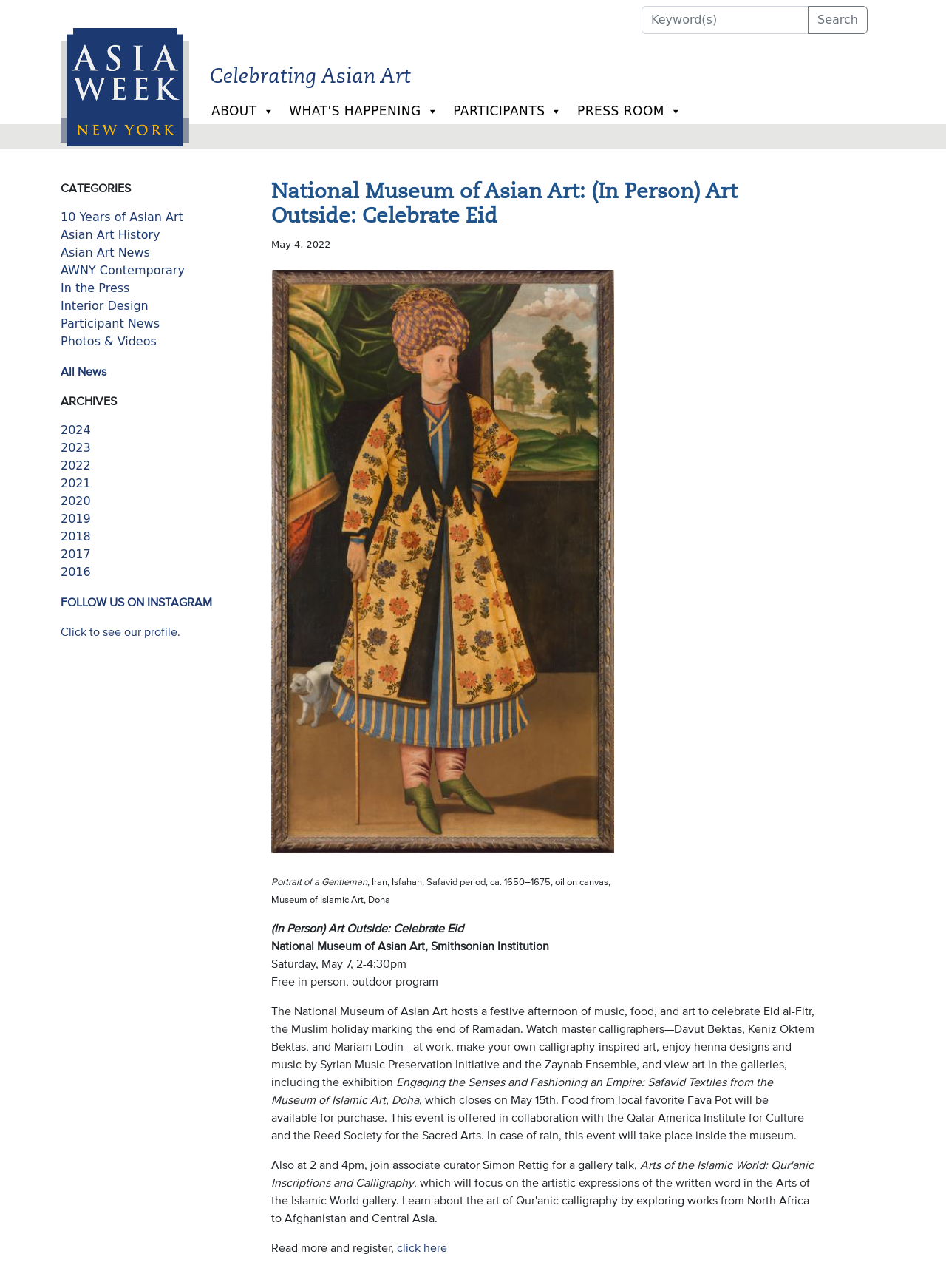Provide the bounding box coordinates of the HTML element described by the text: "FOLLOW US ON INSTAGRAM". The coordinates should be in the format [left, top, right, bottom] with values between 0 and 1.

[0.064, 0.462, 0.224, 0.472]